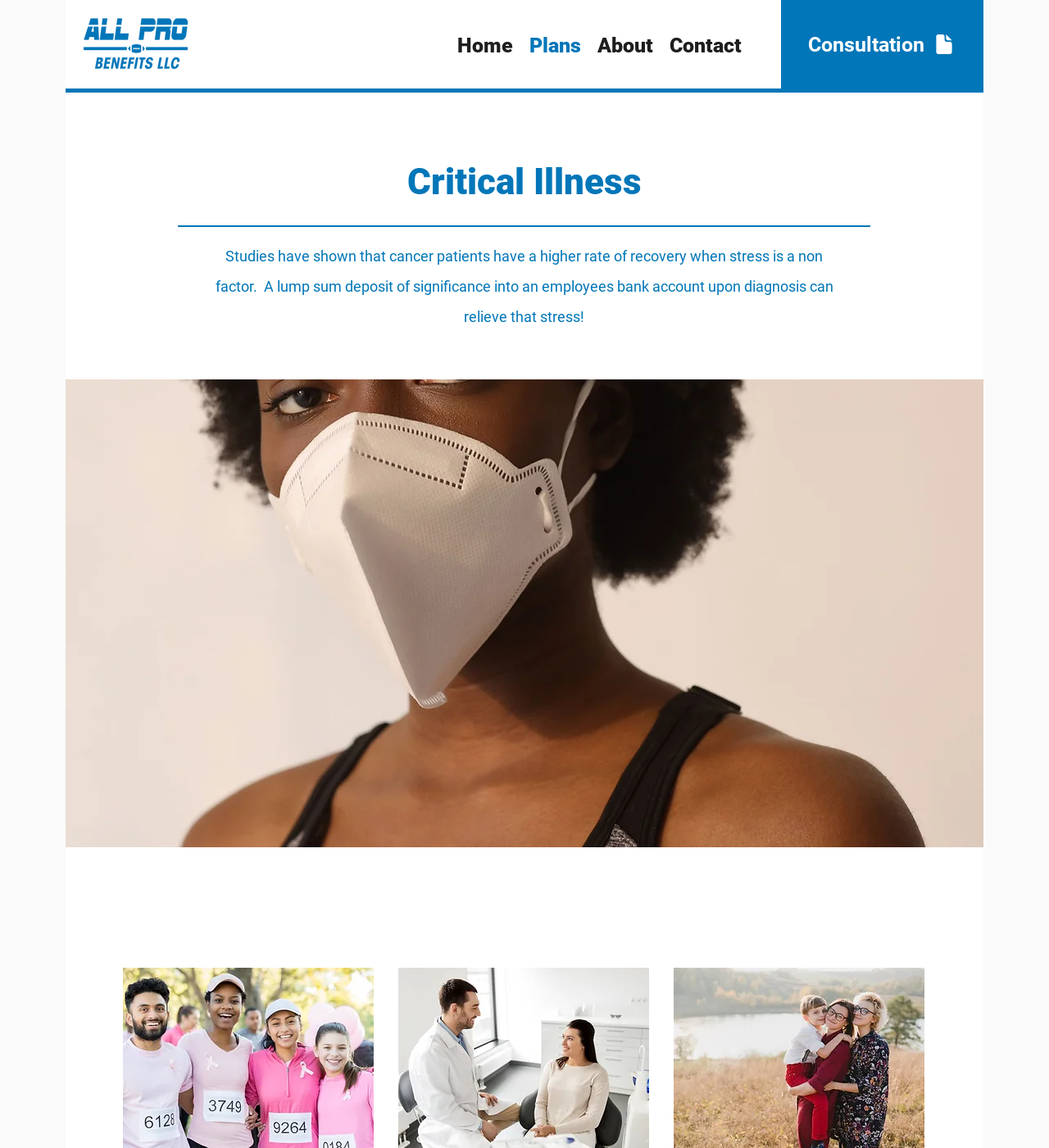What is the image on the right side of the webpage?
Provide a one-word or short-phrase answer based on the image.

Woman with Mask